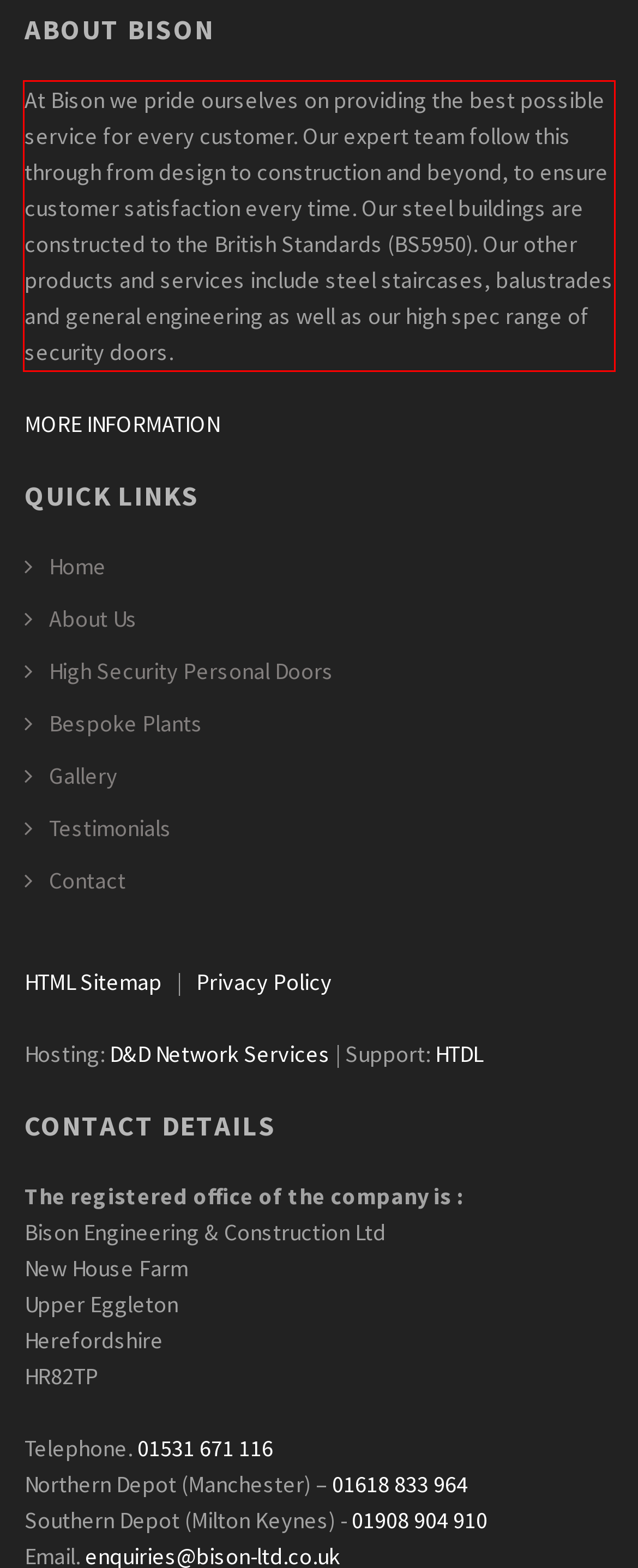You are given a screenshot of a webpage with a UI element highlighted by a red bounding box. Please perform OCR on the text content within this red bounding box.

At Bison we pride ourselves on providing the best possible service for every customer. Our expert team follow this through from design to construction and beyond, to ensure customer satisfaction every time. Our steel buildings are constructed to the British Standards (BS5950). Our other products and services include steel staircases, balustrades and general engineering as well as our high spec range of security doors.